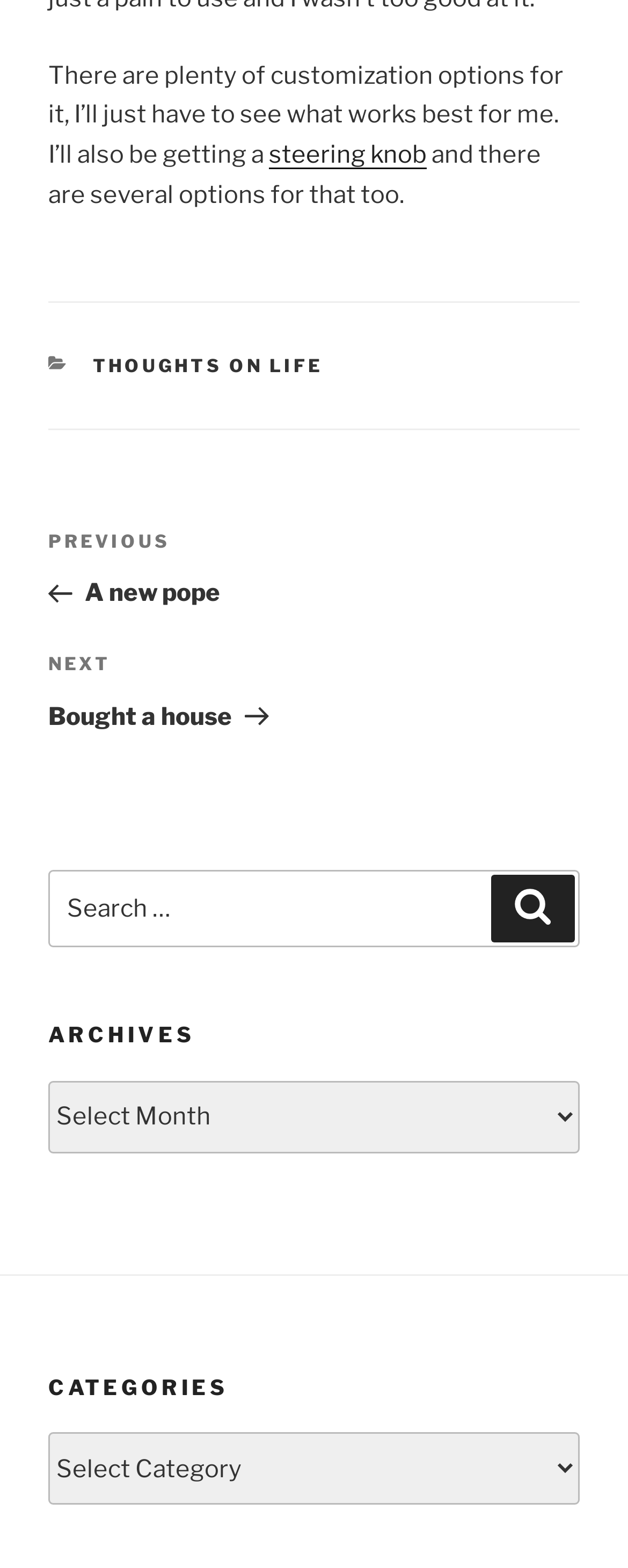Find the bounding box of the UI element described as follows: "Thoughts on Life".

[0.147, 0.226, 0.514, 0.24]